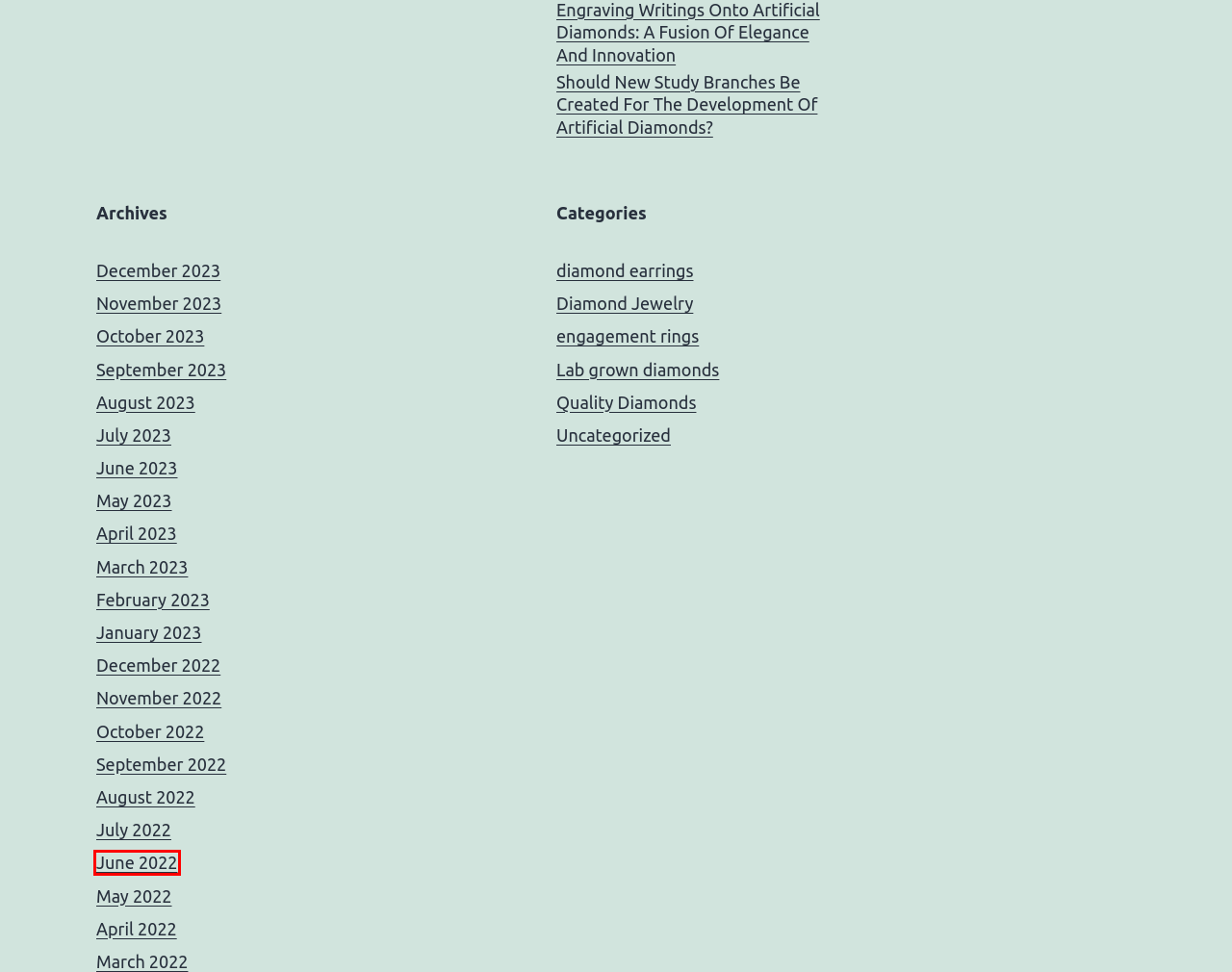Examine the screenshot of the webpage, noting the red bounding box around a UI element. Pick the webpage description that best matches the new page after the element in the red bounding box is clicked. Here are the candidates:
A. December 2023 – Shop Diamond Rings
B. July 2023 – Shop Diamond Rings
C. Uncategorized – Shop Diamond Rings
D. November 2023 – Shop Diamond Rings
E. Diamond Jewelry – Shop Diamond Rings
F. October 2023 – Shop Diamond Rings
G. June 2022 – Shop Diamond Rings
H. Quality Diamonds – Shop Diamond Rings

G